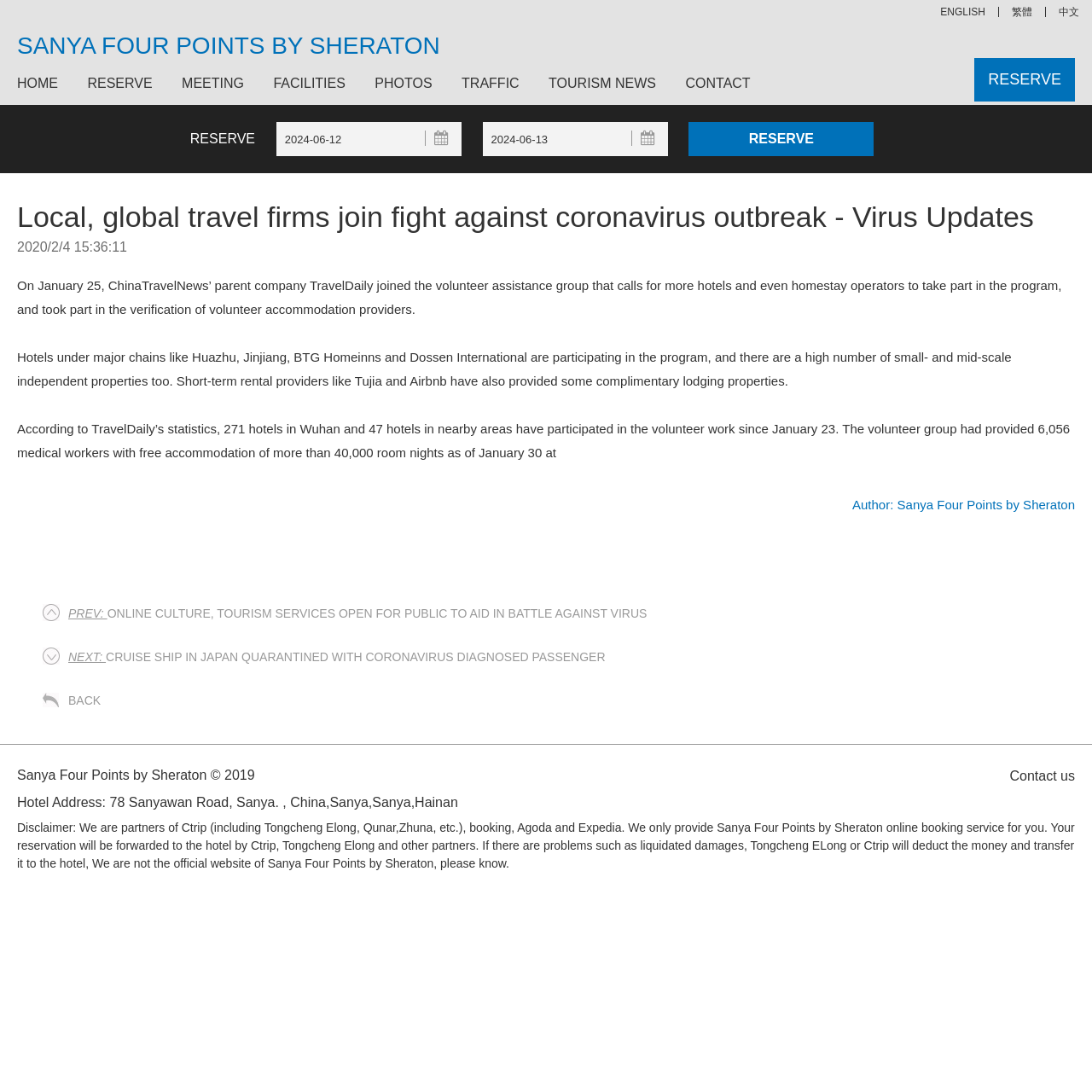Can you identify and provide the main heading of the webpage?

SANYA FOUR POINTS BY SHERATON